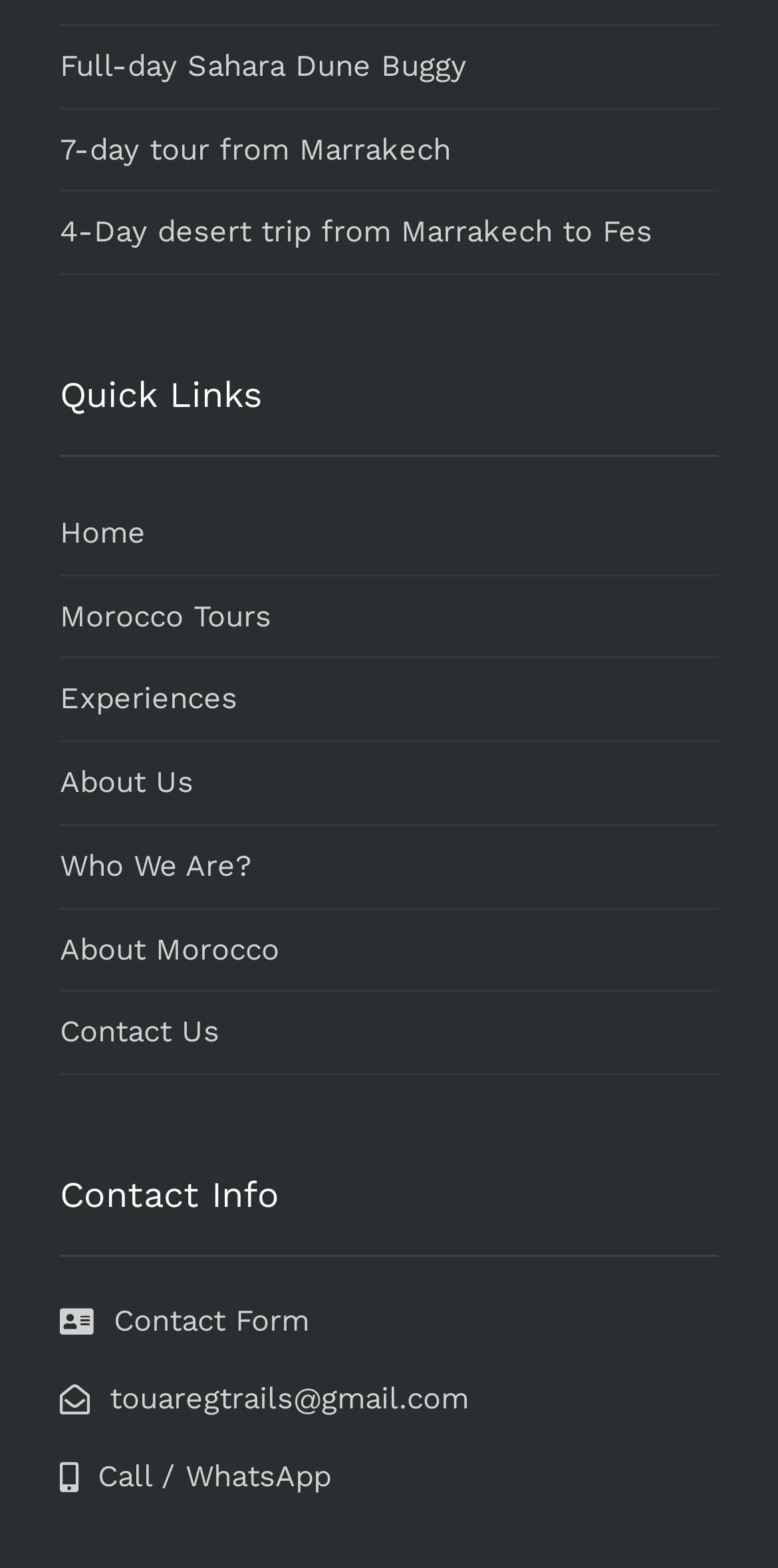What is the last link on the webpage?
From the screenshot, supply a one-word or short-phrase answer.

Call / WhatsApp